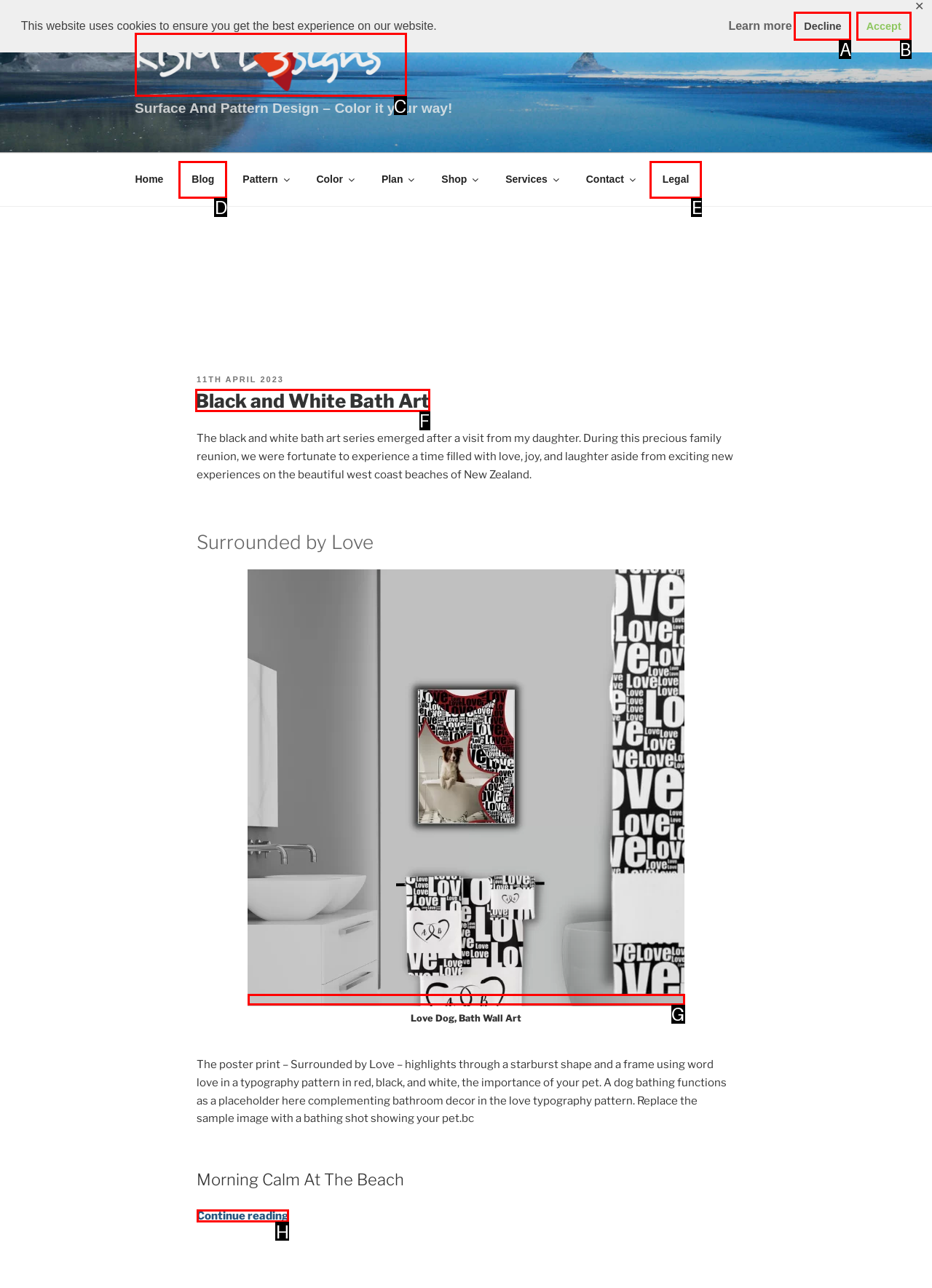Select the UI element that should be clicked to execute the following task: Click the 'Continue reading “Black and White Bath Art”' link
Provide the letter of the correct choice from the given options.

H